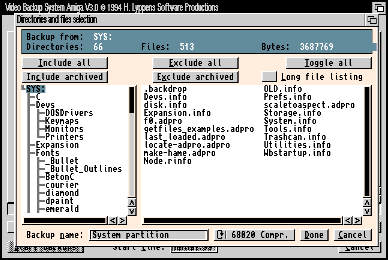Examine the screenshot and answer the question in as much detail as possible: What is the purpose of the 'Include all' and 'Exclude archived' buttons?

The interface features options for users to include or exclude archived files, with buttons labeled 'Include all' and 'Exclude archived', allowing users to manage the backup process by selecting specific files and directories.